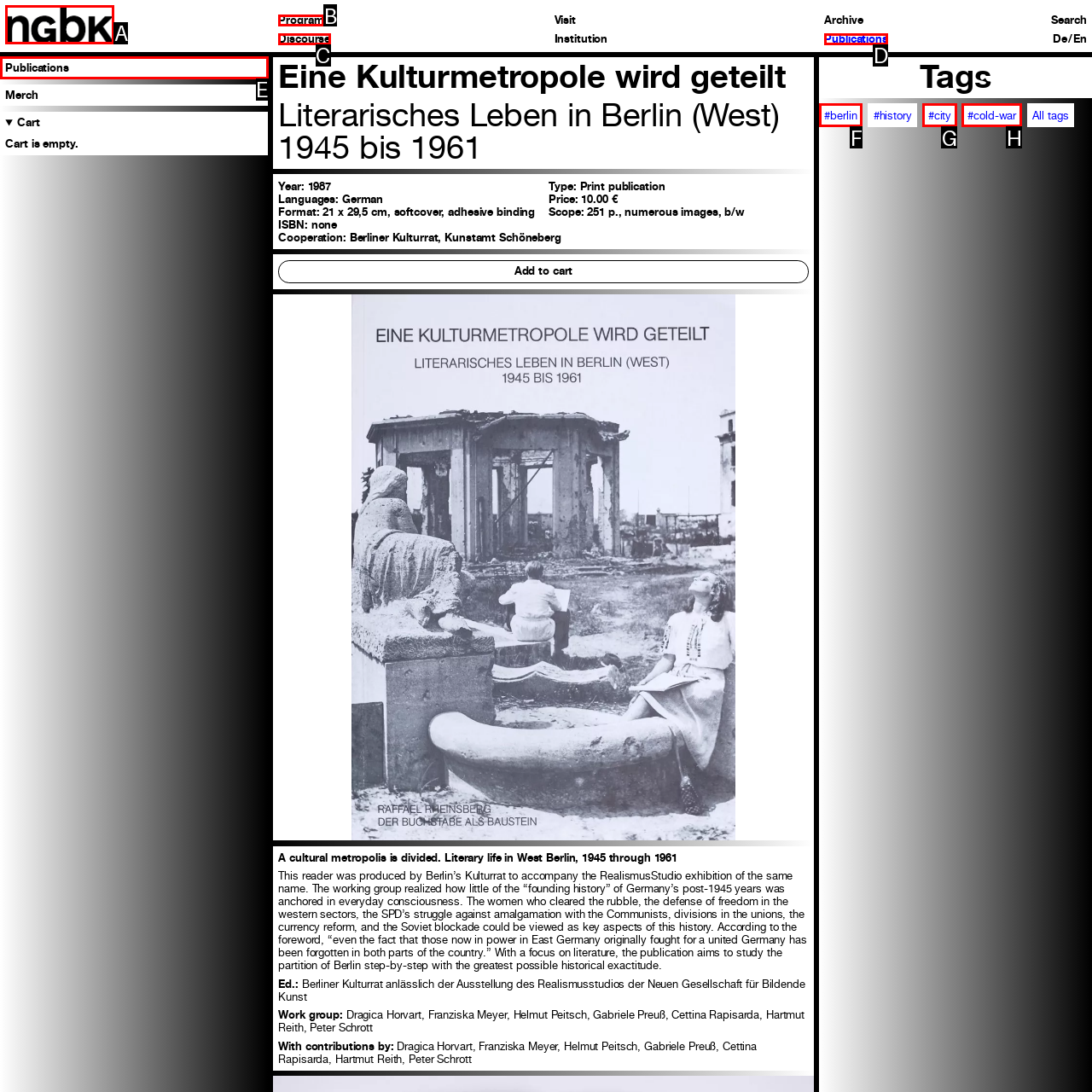Determine the option that aligns with this description: Publications
Reply with the option's letter directly.

D